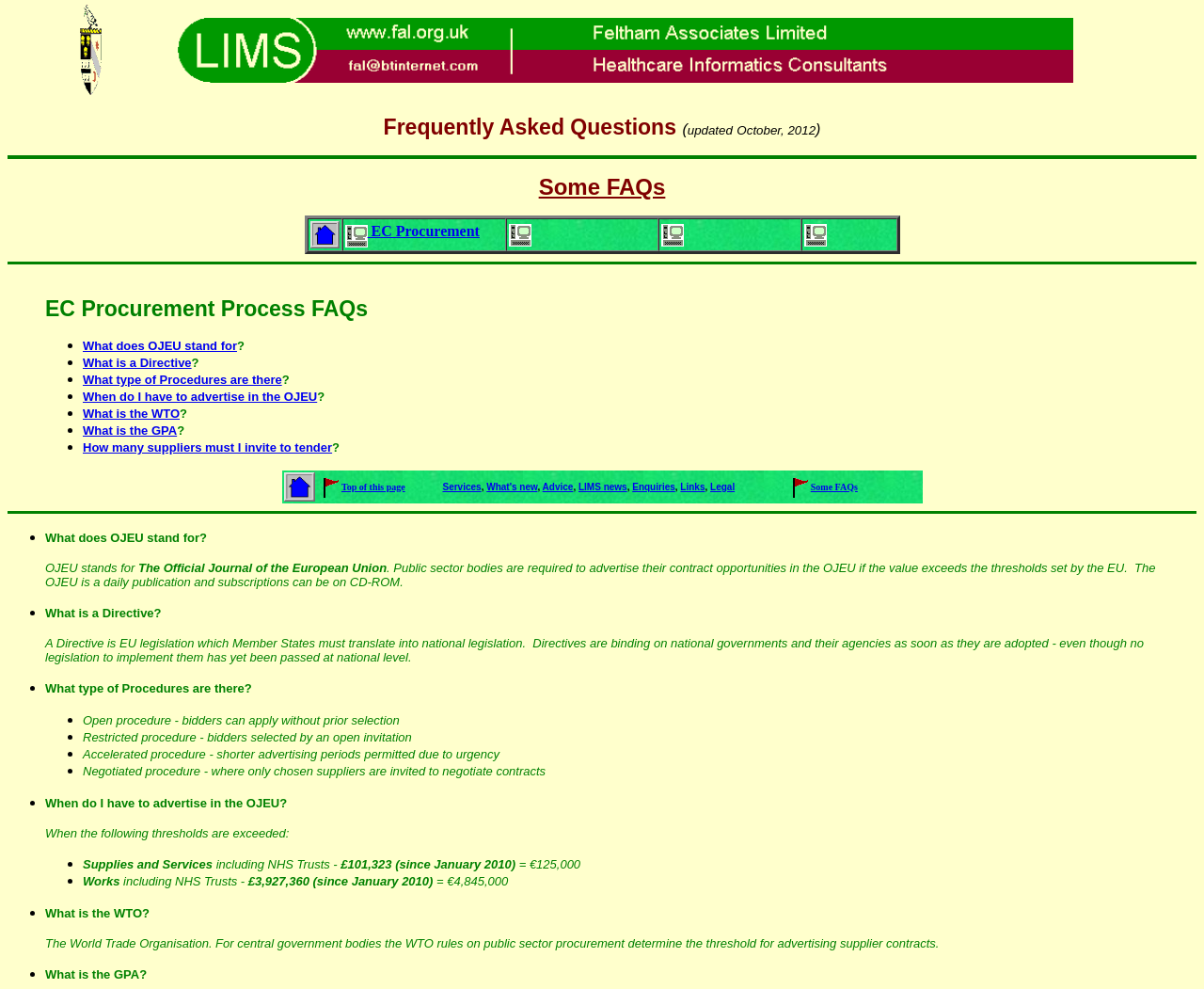Using the provided element description: "Contact", determine the bounding box coordinates of the corresponding UI element in the screenshot.

None